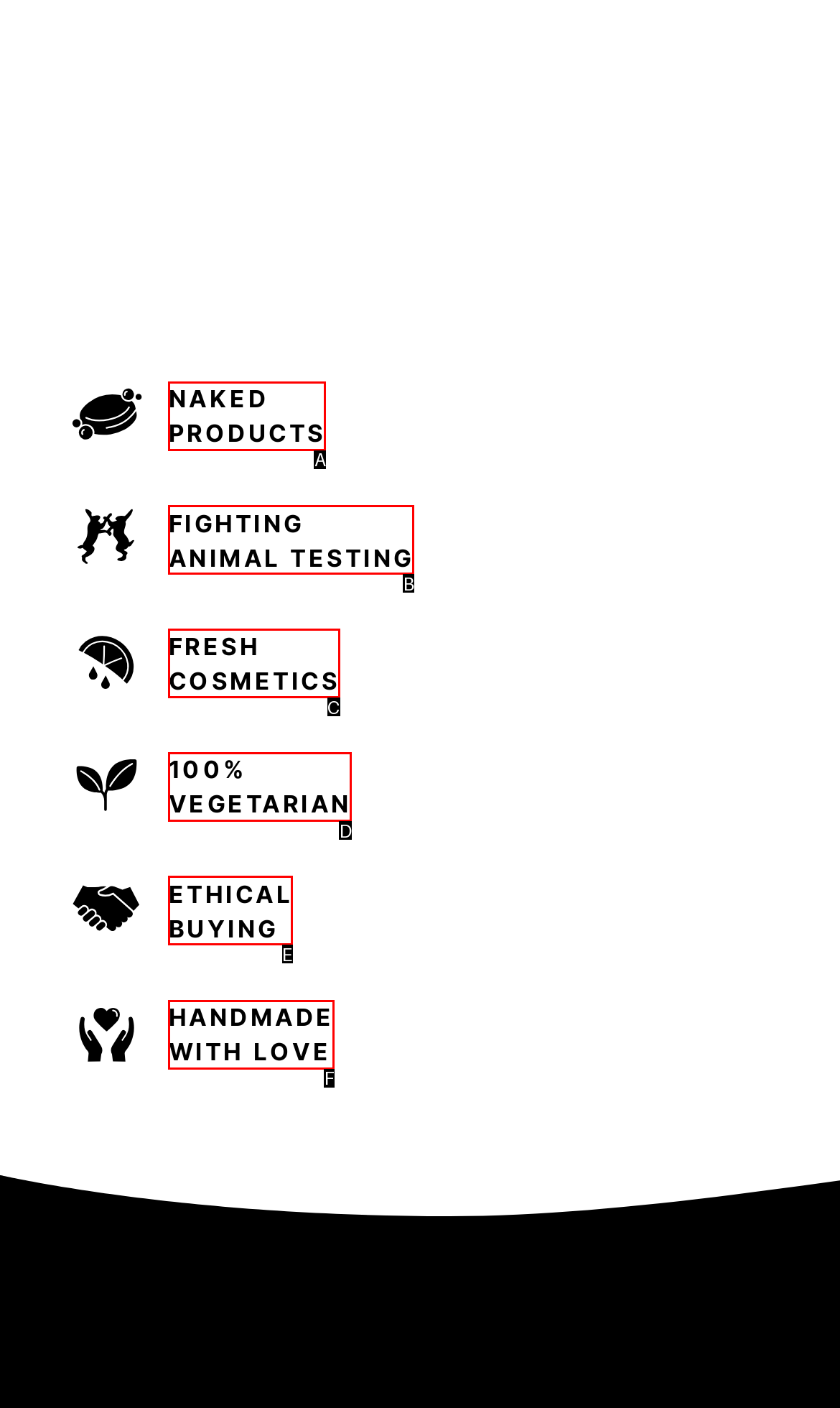Which UI element corresponds to this description: 3
Reply with the letter of the correct option.

None